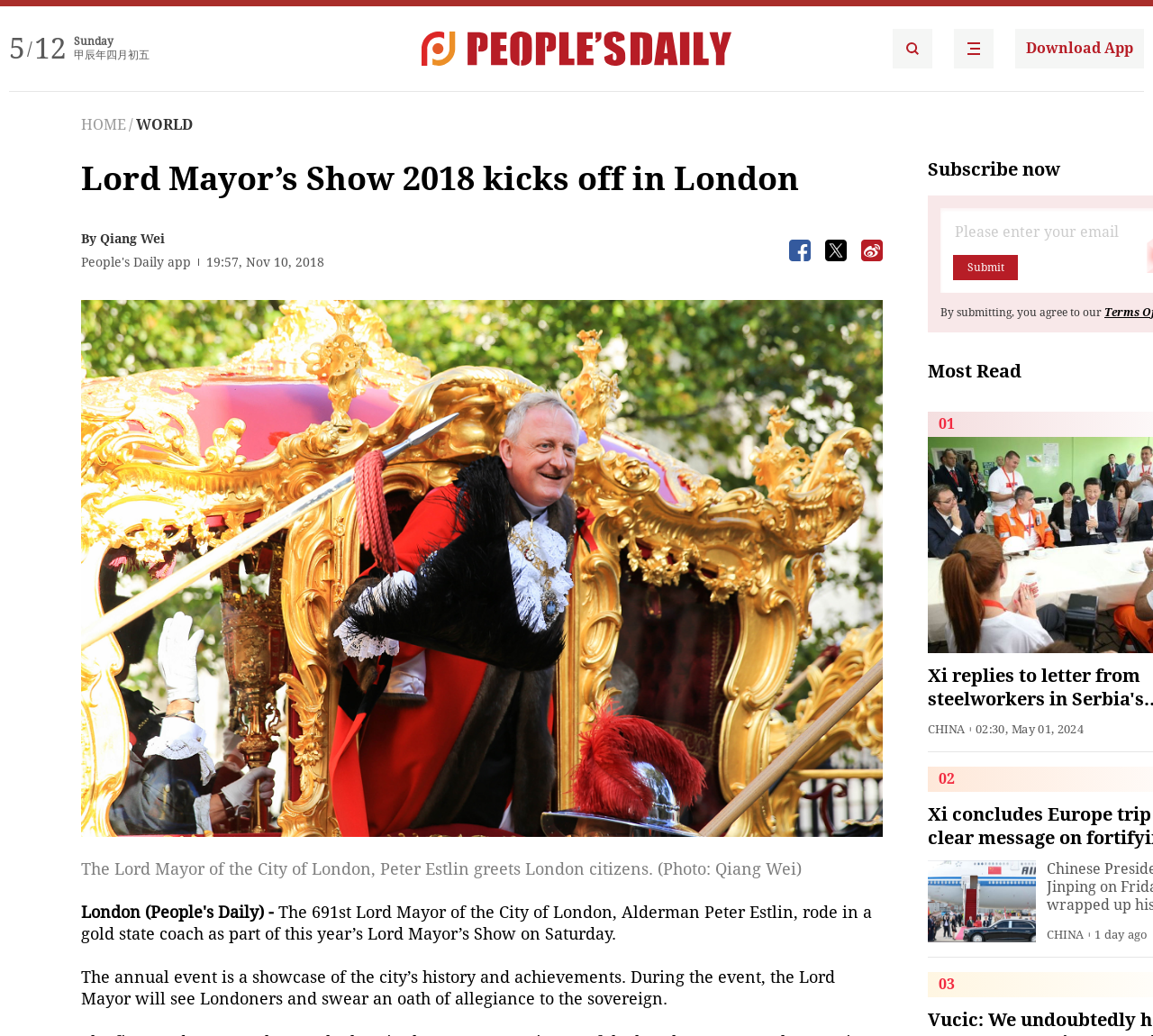Give a succinct answer to this question in a single word or phrase: 
What is the event where the Lord Mayor will see Londoners and swear an oath of allegiance to the sovereign?

Lord Mayor’s Show